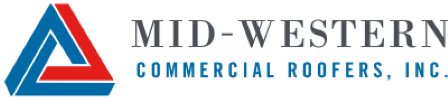Using the information in the image, could you please answer the following question in detail:
What is the company's specialization?

The company, Mid-Western Commercial Roofers, Inc., specializes in providing commercial roofing solutions, as evident from their logo and branding, which visually represents their commitment to excellence in servicing businesses in need of roofing solutions.